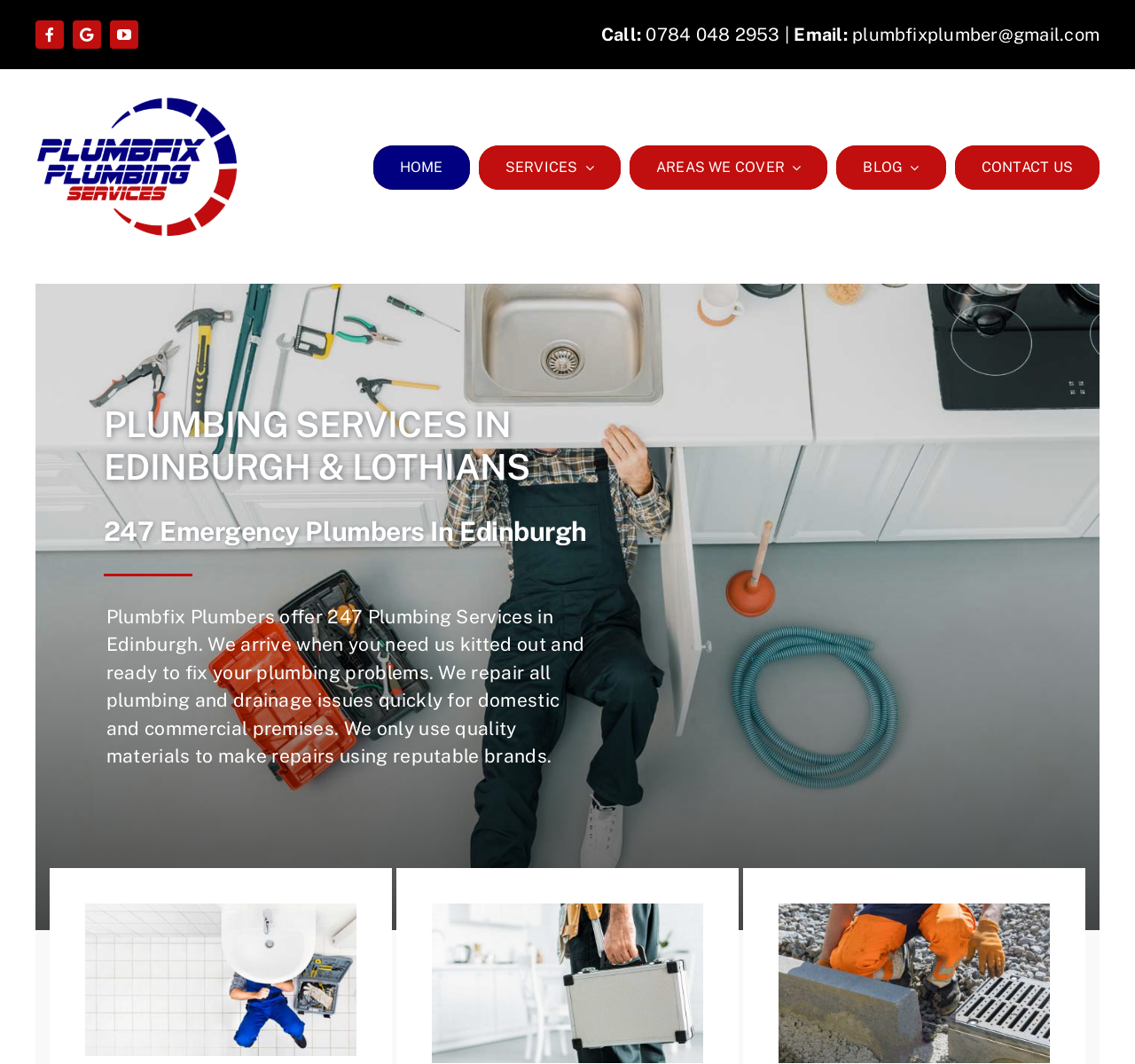Determine the main heading of the webpage and generate its text.

PLUMBING SERVICES IN EDINBURGH & LOTHIANS